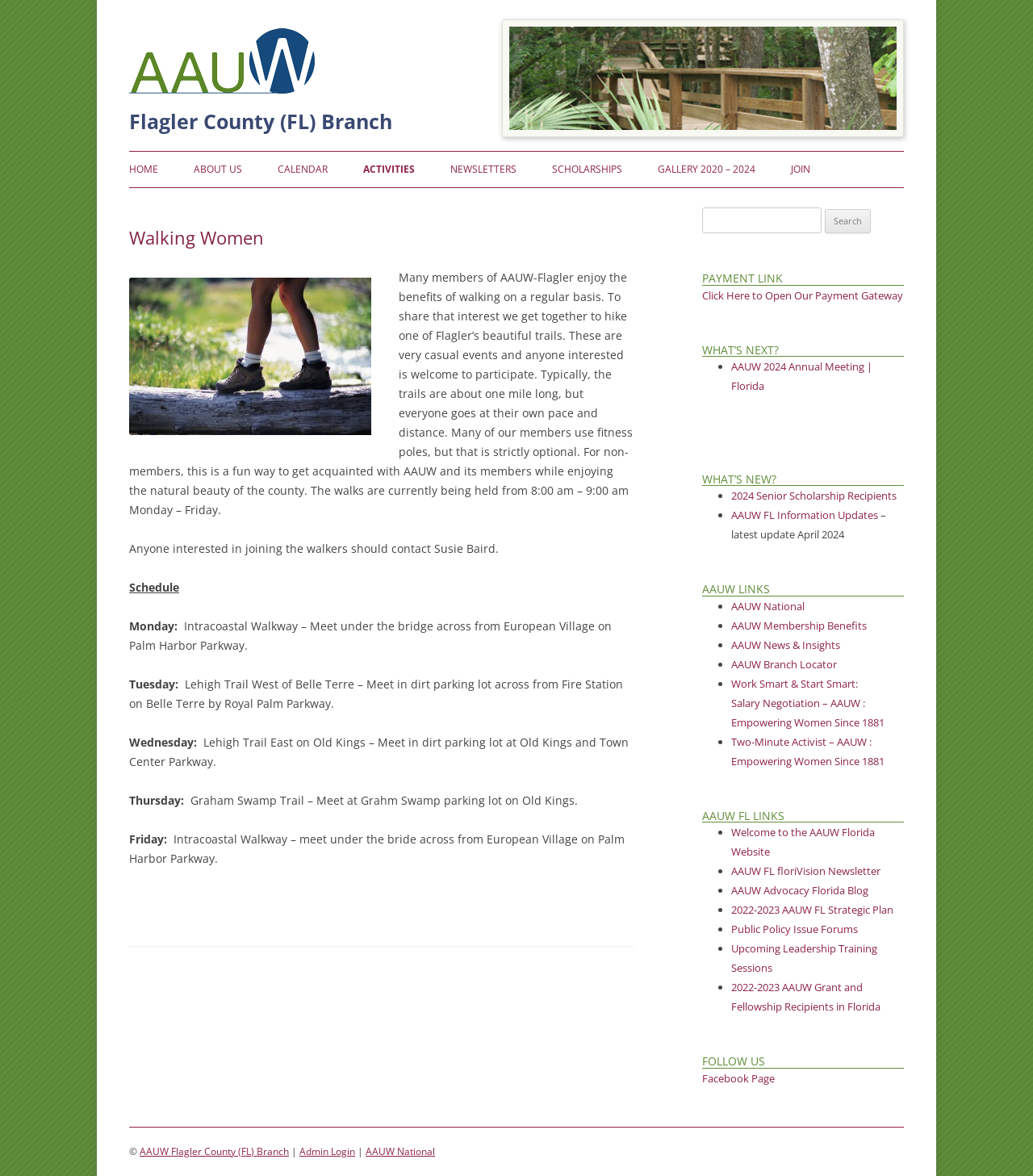Bounding box coordinates are specified in the format (top-left x, top-left y, bottom-right x, bottom-right y). All values are floating point numbers bounded between 0 and 1. Please provide the bounding box coordinate of the region this sentence describes: AAUW FL Information Updates

[0.708, 0.432, 0.85, 0.444]